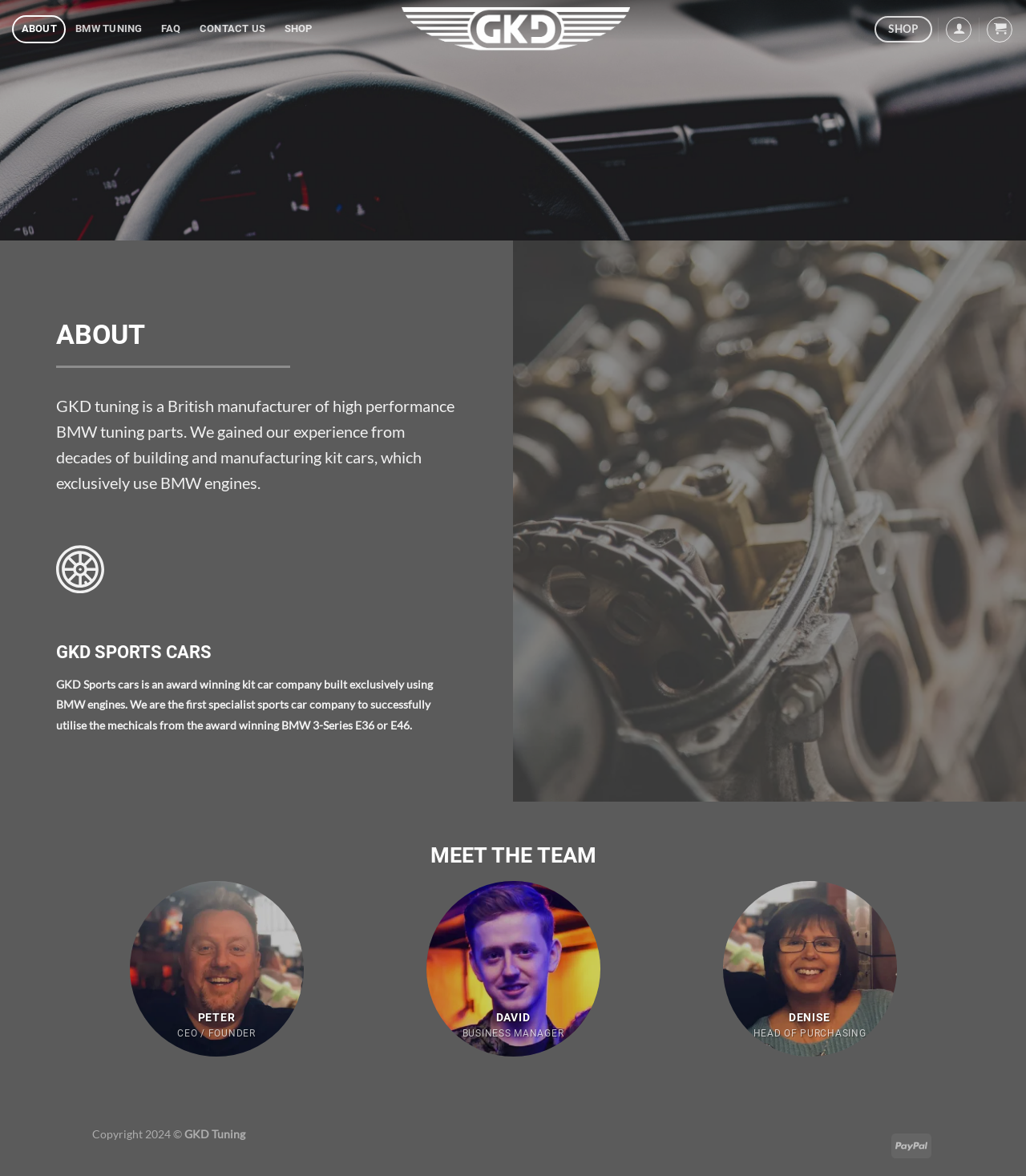Explain in detail what you observe on this webpage.

This webpage is about GKD Tuning, a British manufacturer of high-performance BMW tuning parts. At the top, there is a logo of GKD Tuning, which is an image linked to the homepage. Below the logo, there is a navigation menu with links to different sections of the website, including "ABOUT", "BMW TUNING", "FAQ", "CONTACT US", and "SHOP".

The main content of the page is divided into several sections. The first section has a heading "ABOUT" and provides a brief introduction to GKD Tuning, mentioning their experience in building and manufacturing kit cars that use BMW engines. This section also includes an image.

The next section has a heading "GKD SPORTS CARS" and describes GKD Sports cars, an award-winning kit car company that uses BMW engines. This section also includes an image.

The third section has a heading "MEET THE TEAM" and introduces three team members: Peter, the CEO and founder, David, the business manager, and Denise, the head of purchasing. Each team member has a heading with their name and title.

At the bottom of the page, there is a copyright notice with the year 2024 and the company name "GKD Tuning". There is also a link to go back to the top of the page. On the right side of the page, near the bottom, there are social media links represented by icons.